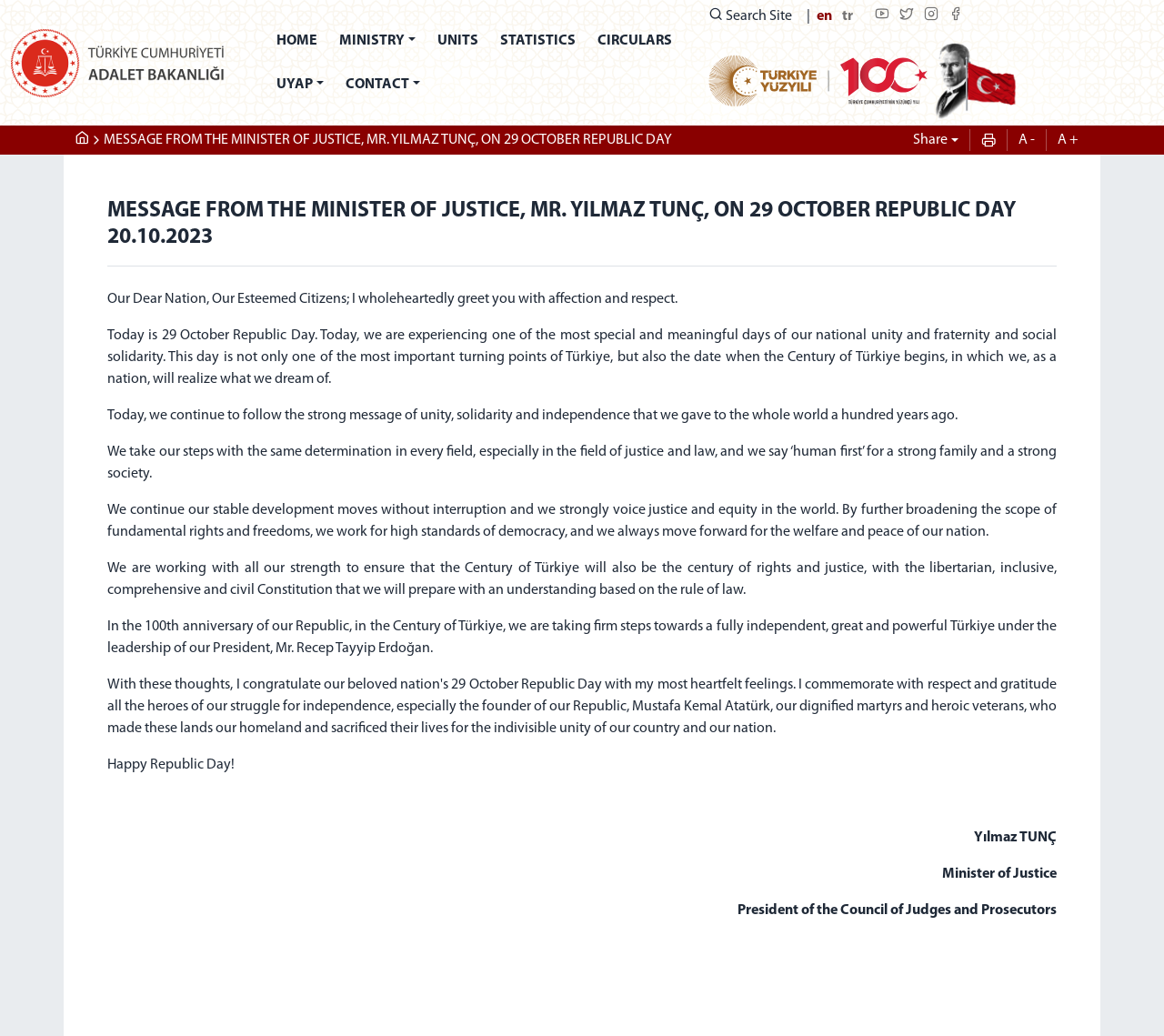Identify the bounding box coordinates of the specific part of the webpage to click to complete this instruction: "Click the HOME link".

[0.231, 0.022, 0.279, 0.057]